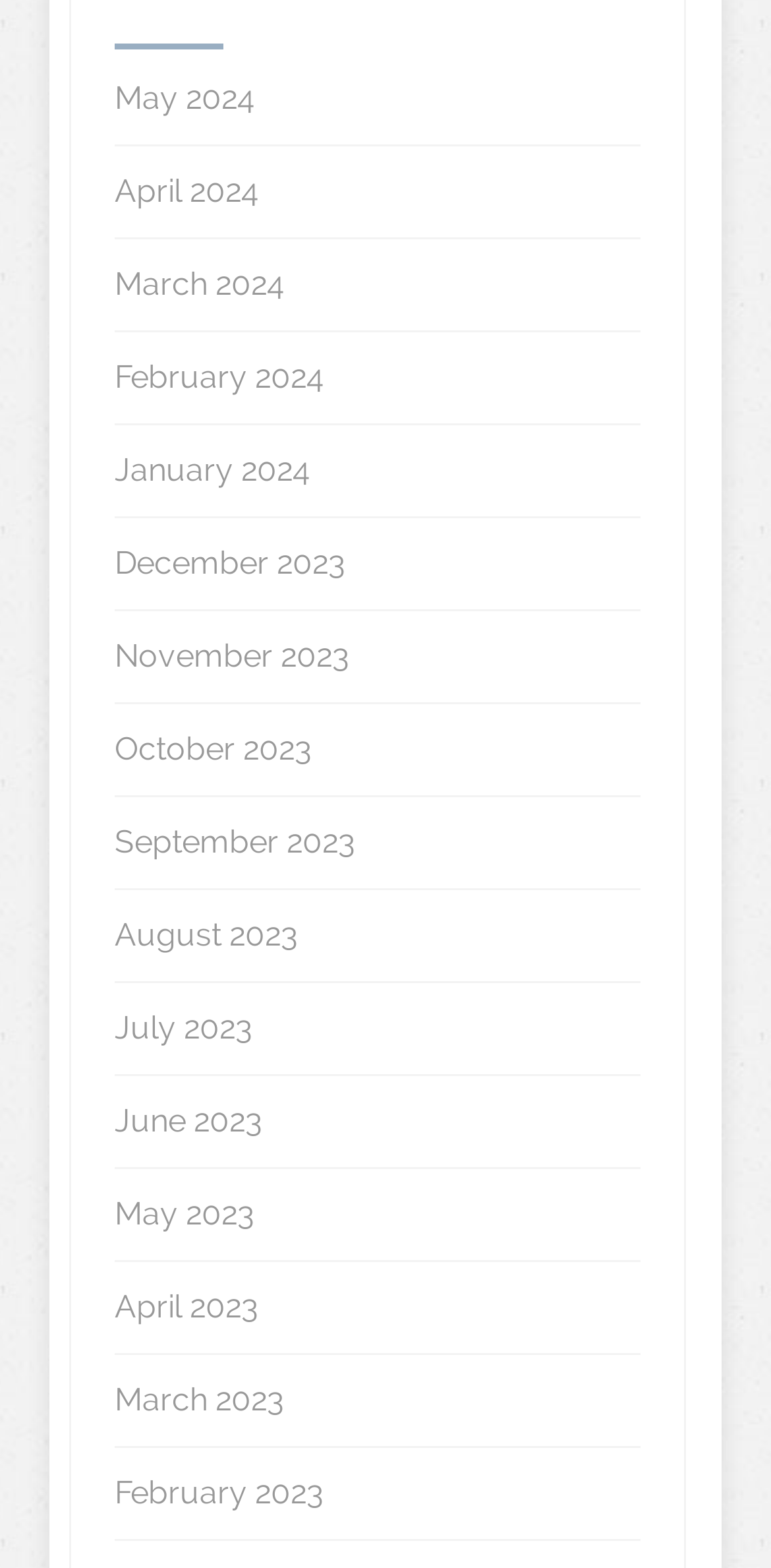Kindly respond to the following question with a single word or a brief phrase: 
What is the latest month listed?

May 2024